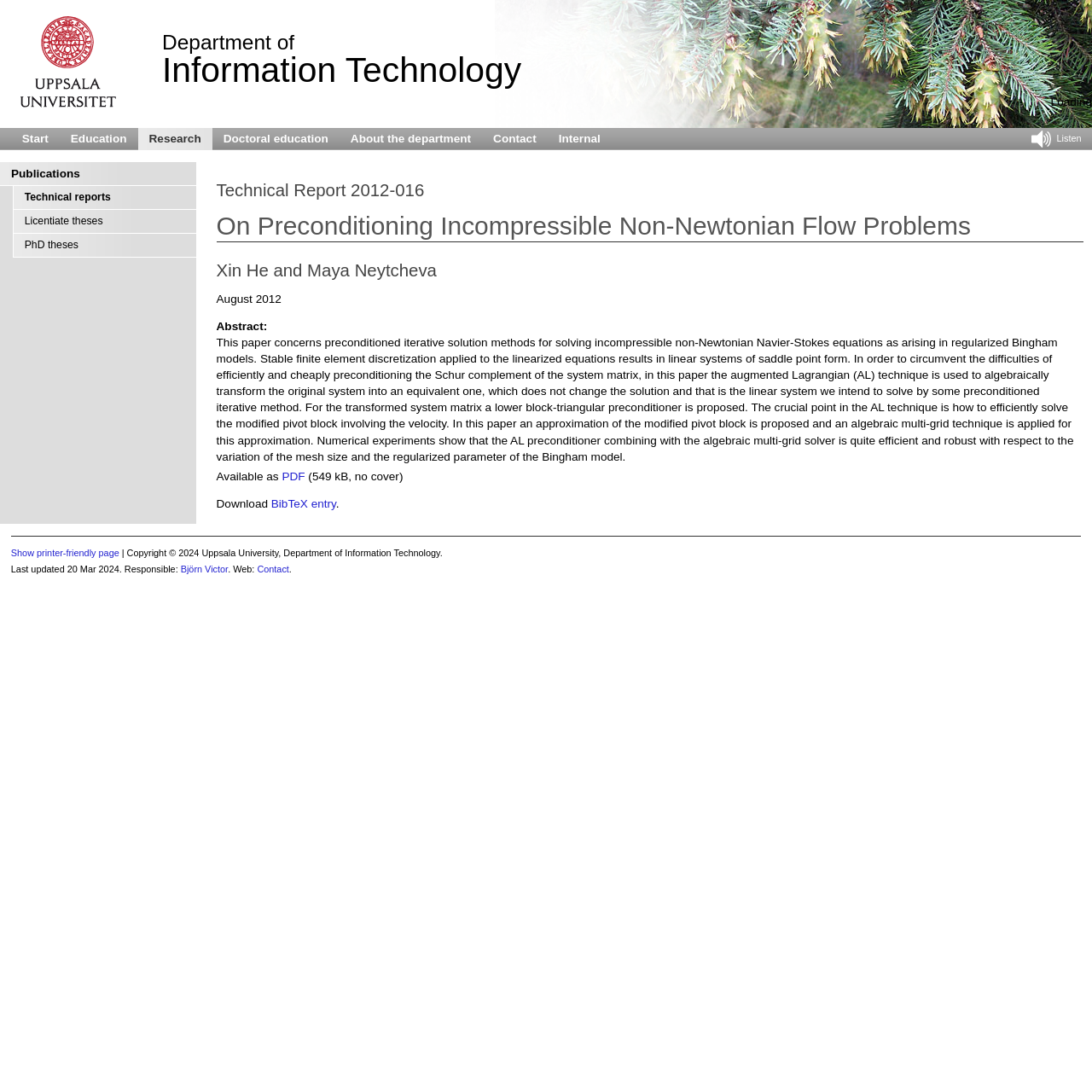Utilize the details in the image to thoroughly answer the following question: What is the format of the technical report available for download?

I found the format of the technical report available for download by looking at the link element with the text 'PDF' which is located below the abstract of the technical report.